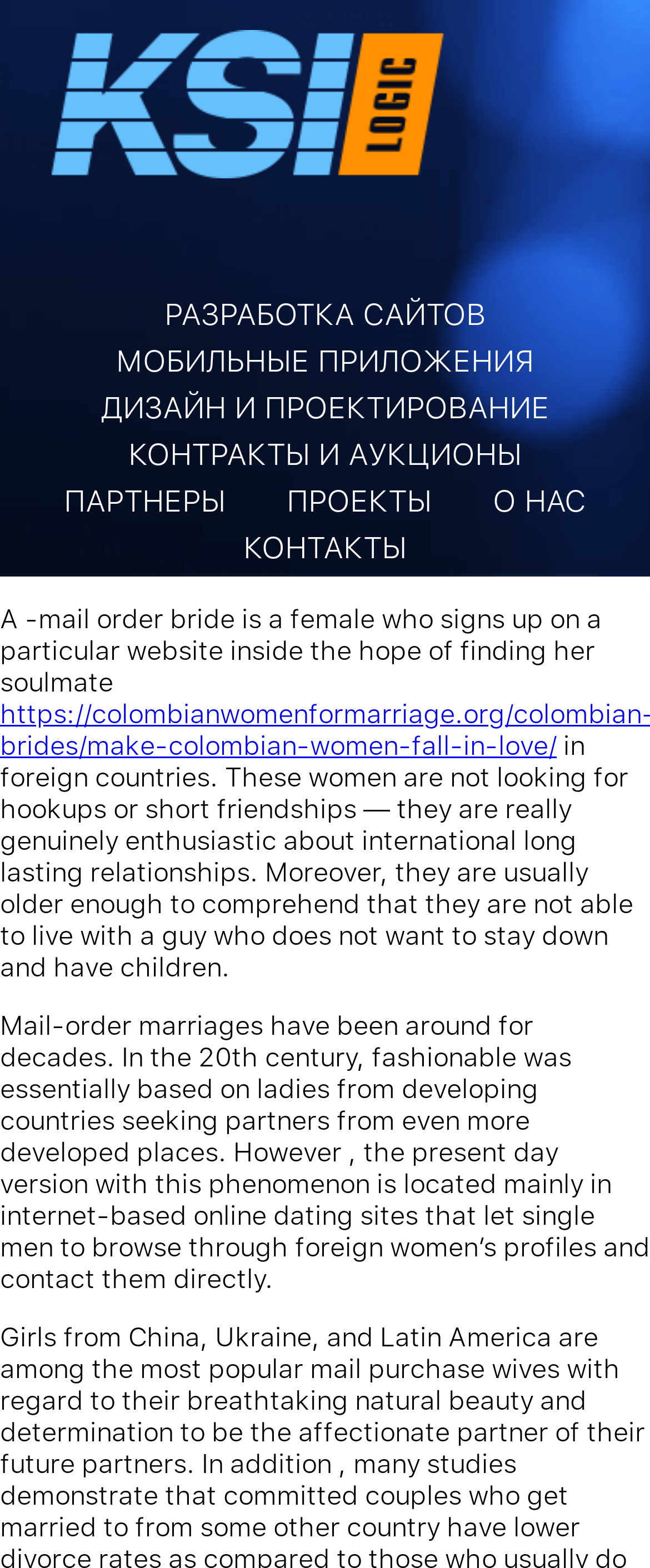Can you specify the bounding box coordinates for the region that should be clicked to fulfill this instruction: "Visit the 'РАЗРАБОТКА САЙТОВ' page".

[0.253, 0.189, 0.747, 0.219]